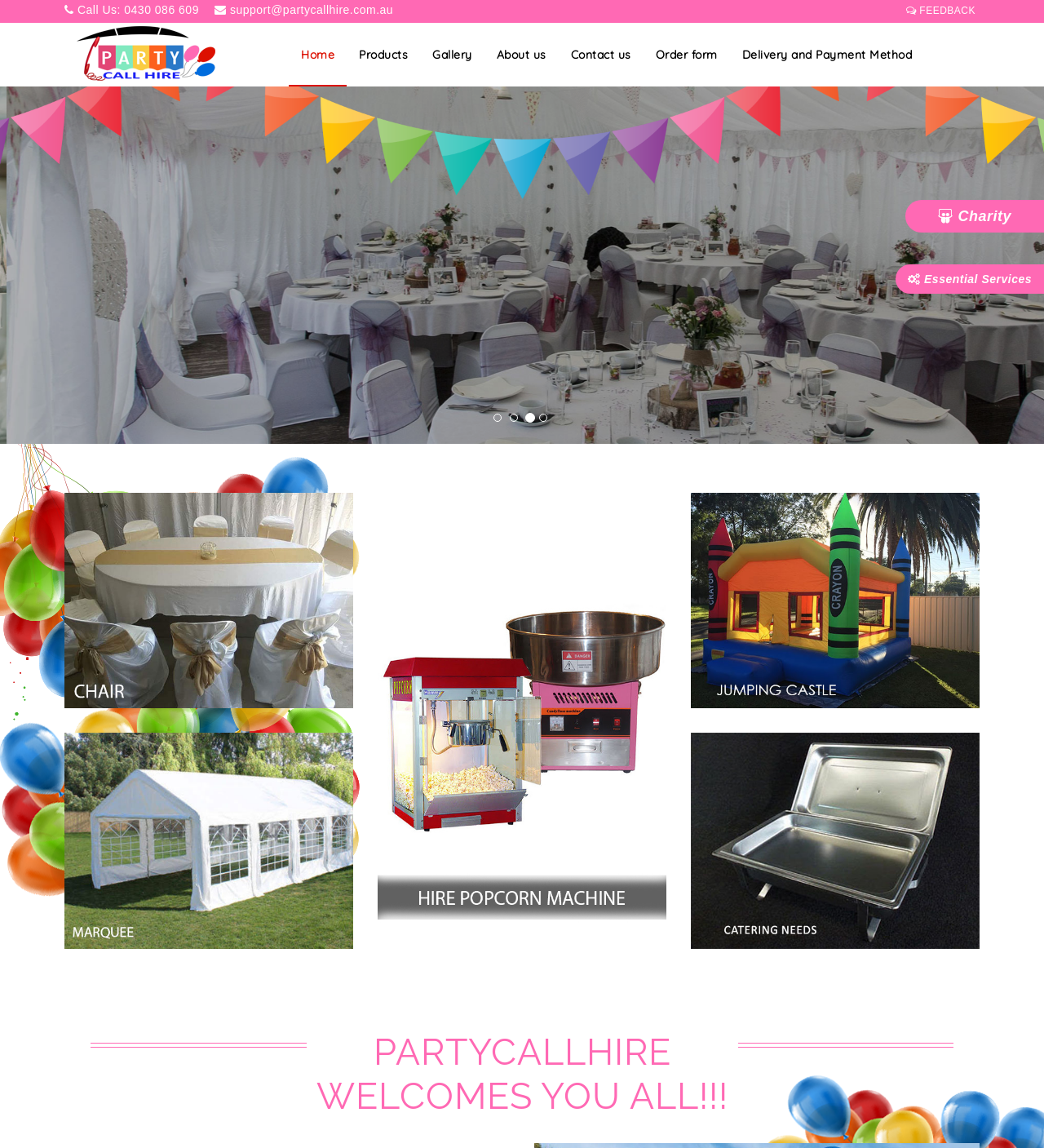Given the element description Feedback, specify the bounding box coordinates of the corresponding UI element in the format (top-left x, top-left y, bottom-right x, bottom-right y). All values must be between 0 and 1.

[0.868, 0.004, 0.934, 0.014]